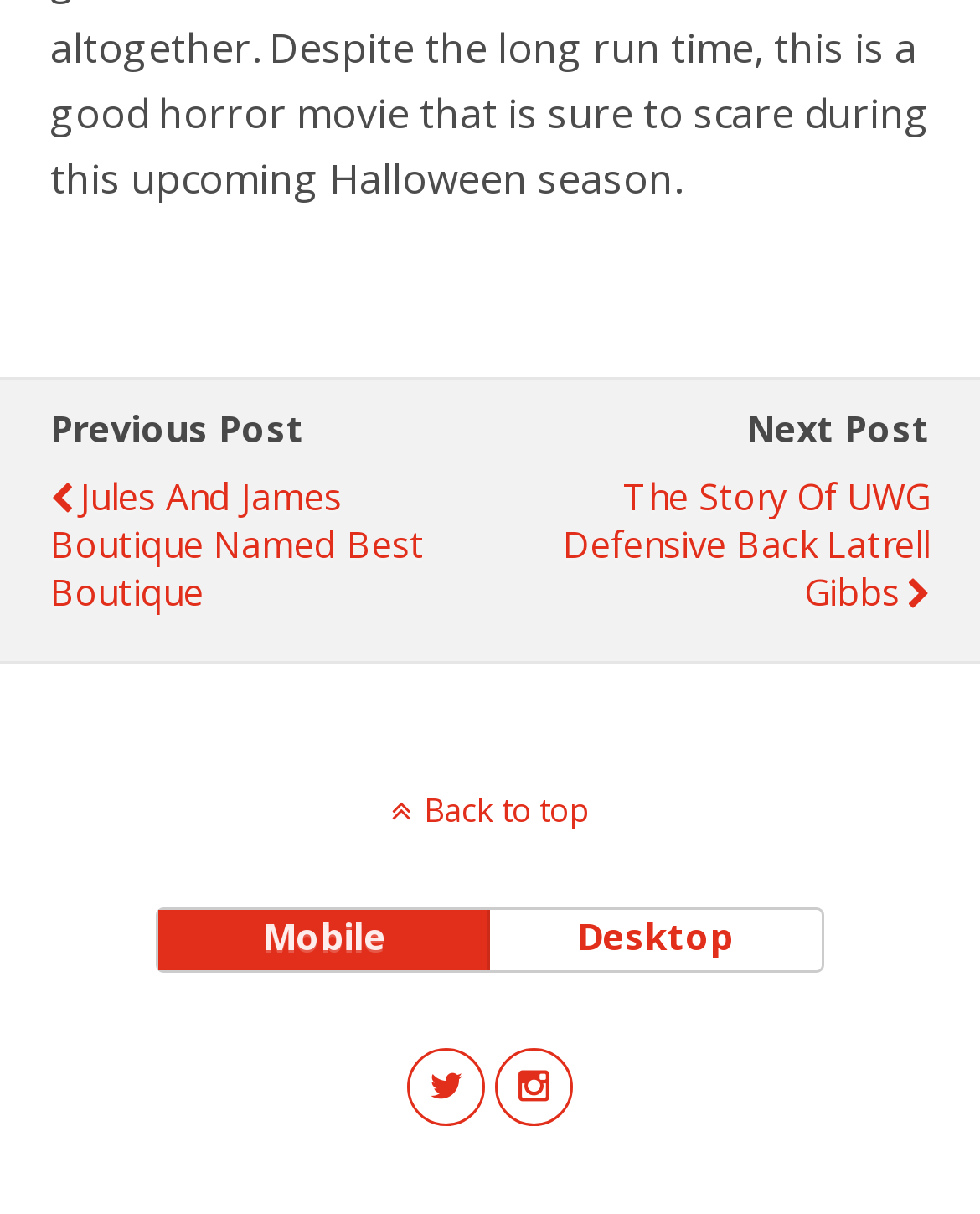How many social media links are there at the bottom of the page?
Answer the question with detailed information derived from the image.

At the bottom of the page, there are two social media links, represented by icons, which allow users to share the website's content on their social media platforms.